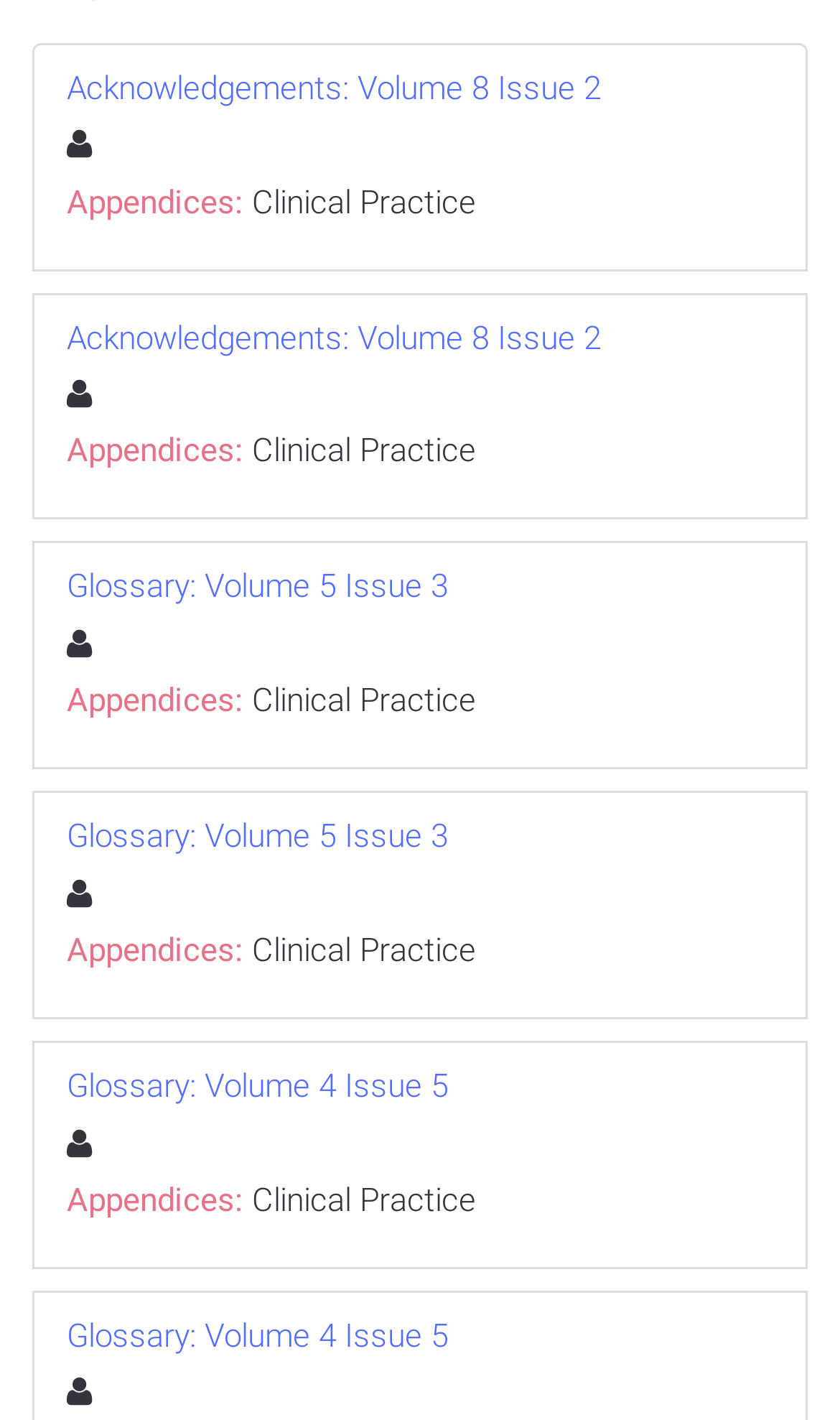Locate the bounding box coordinates of the UI element described by: "Glossary: Volume 5 Issue 3". Provide the coordinates as four float numbers between 0 and 1, formatted as [left, top, right, bottom].

[0.079, 0.574, 0.921, 0.607]